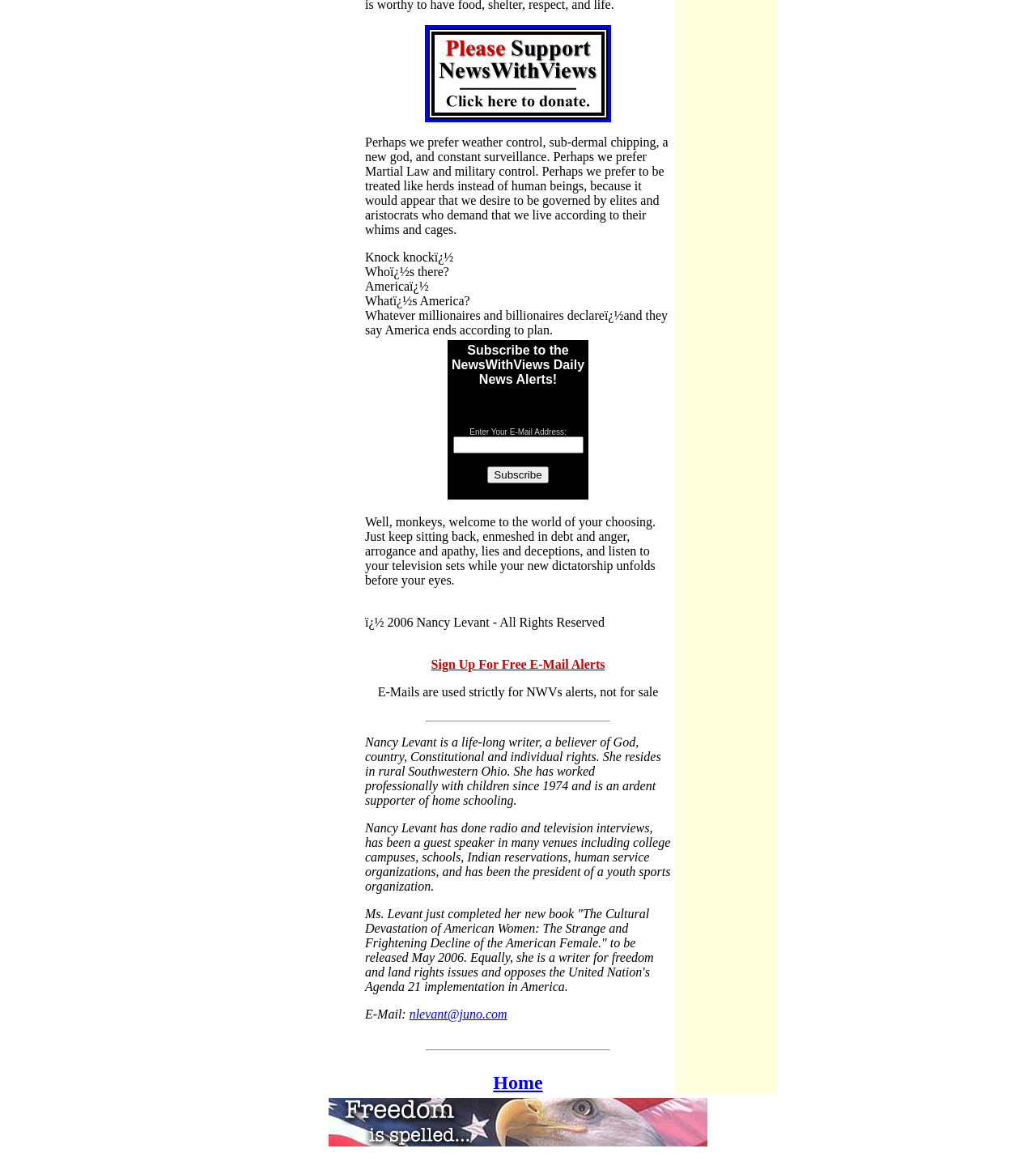Determine the bounding box coordinates for the HTML element described here: "input value="Subscribe" name="email-button" value="Subscribe"".

[0.471, 0.403, 0.529, 0.418]